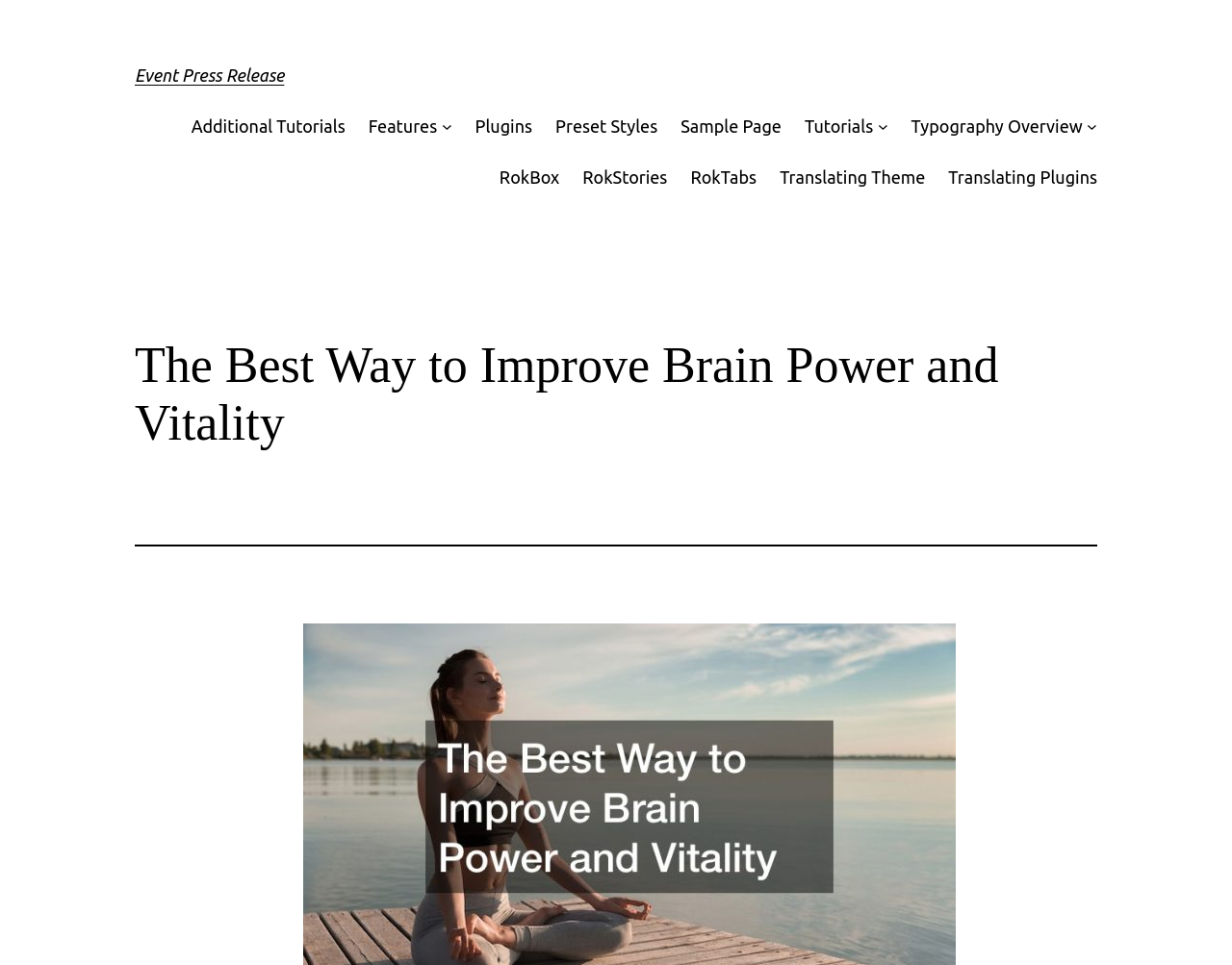Create a detailed summary of all the visual and textual information on the webpage.

The webpage is about improving brain power and vitality, with a focus on event press releases. At the top, there is a heading that reads "Event Press Release" with a link to the same title. Below this, there are several links to different sections, including "Additional Tutorials", "Features", "Plugins", "Preset Styles", "Sample Page", "Tutorials", and "Typography Overview". Some of these links have submenu buttons next to them.

To the right of these links, there are more links to specific topics, such as "RokBox", "RokStories", "RokTabs", "Translating Theme", and "Translating Plugins". These links are positioned in a vertical column.

Further down the page, there is a larger heading that reads "The Best Way to Improve Brain Power and Vitality", which takes up most of the width of the page. Below this heading, there is a horizontal separator line.

The main content of the page appears to be related to improving brain power, with a brief mention of the importance of staying hydrated by drinking plenty of fluids, aiming for eight glasses a day, and avoiding sugary drinks.